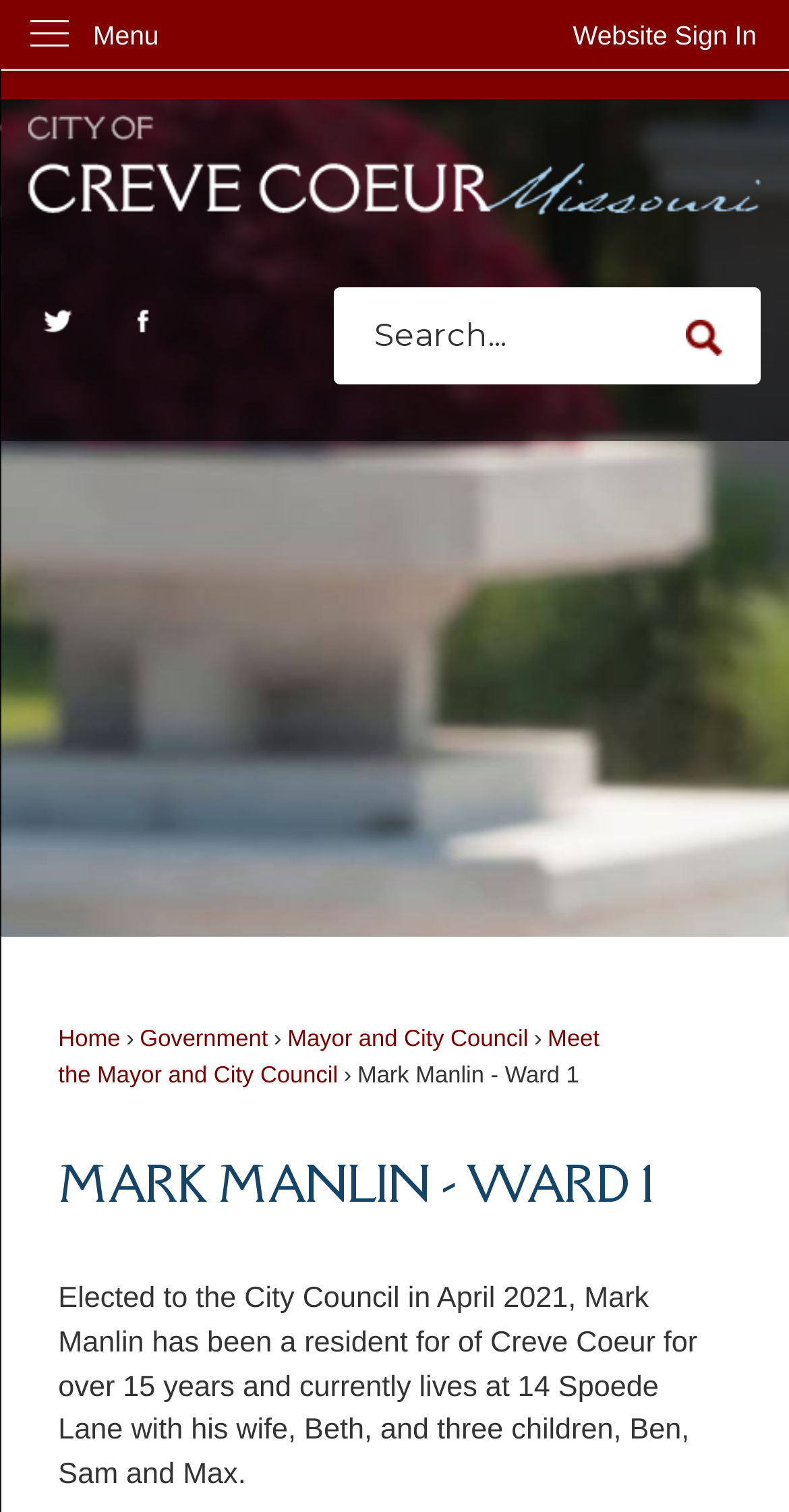Provide the bounding box coordinates of the HTML element described by the text: "parent_node: Search".

[0.868, 0.21, 0.914, 0.239]